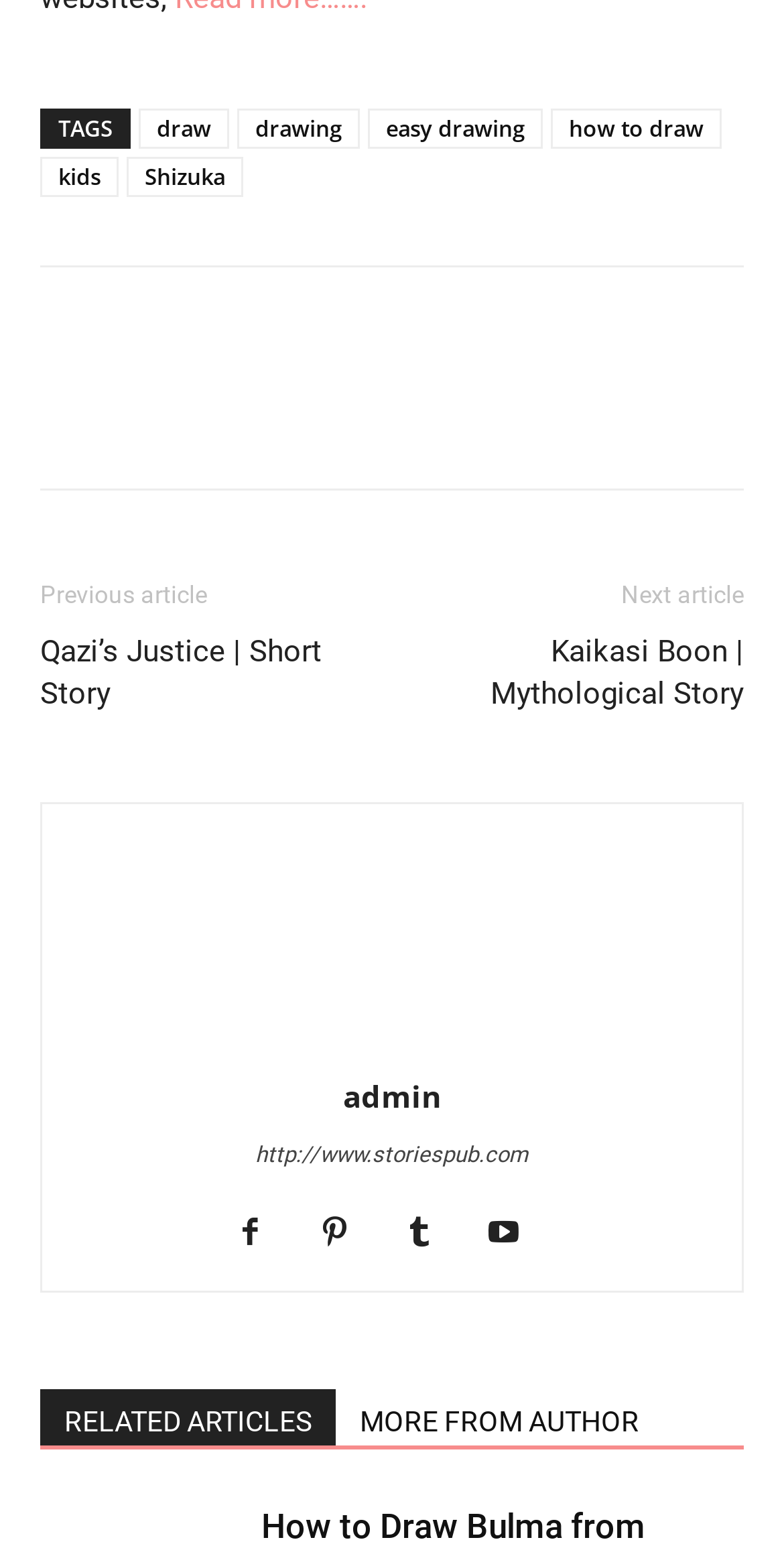What is the text of the previous article link?
Answer the question with a single word or phrase by looking at the picture.

Qazi’s Justice | Short Story